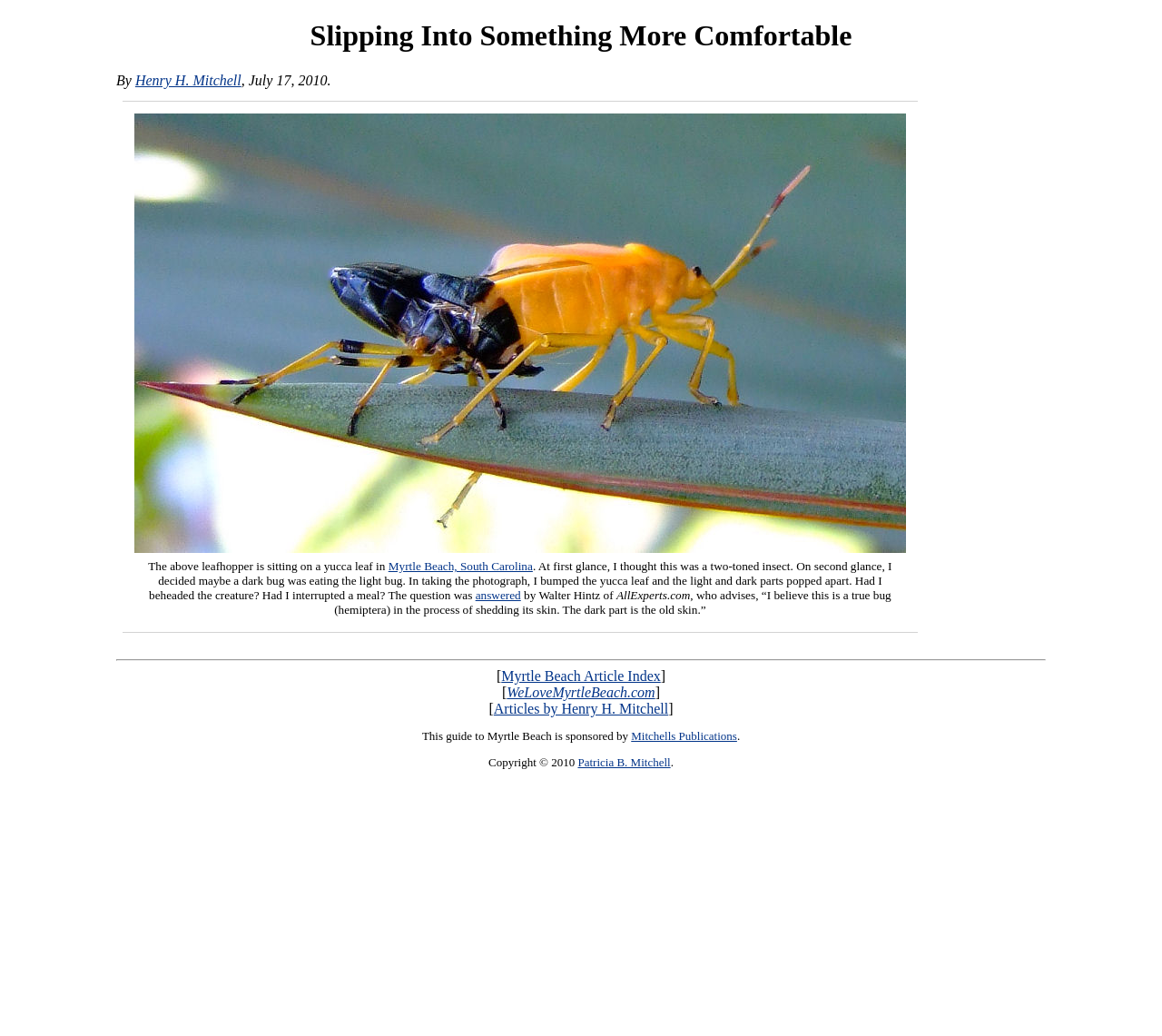Determine which piece of text is the heading of the webpage and provide it.

Slipping Into Something More Comfortable